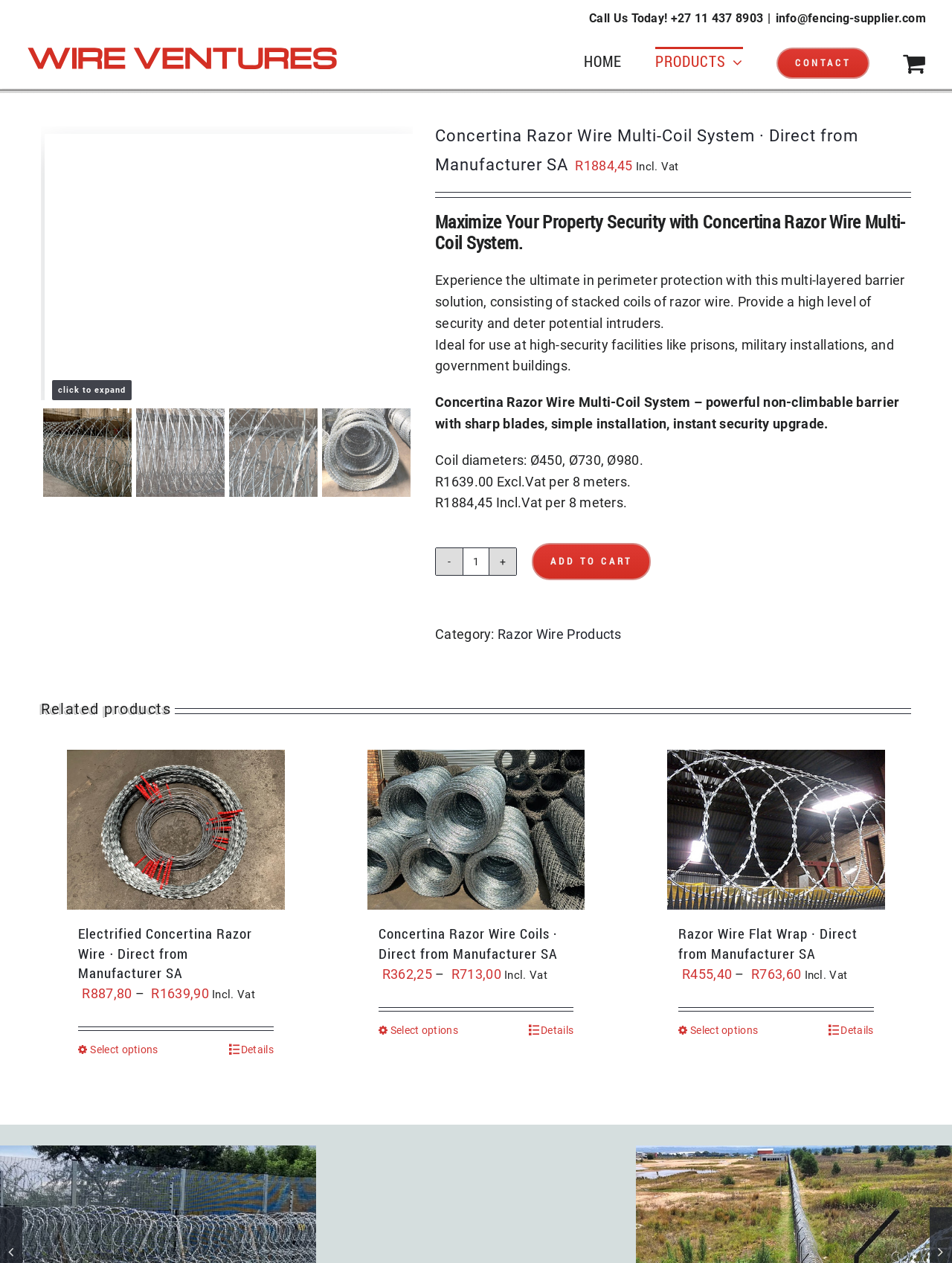Kindly determine the bounding box coordinates for the clickable area to achieve the given instruction: "Select options for the 'Electrified Concertina Razor Wire' product".

[0.082, 0.825, 0.166, 0.838]